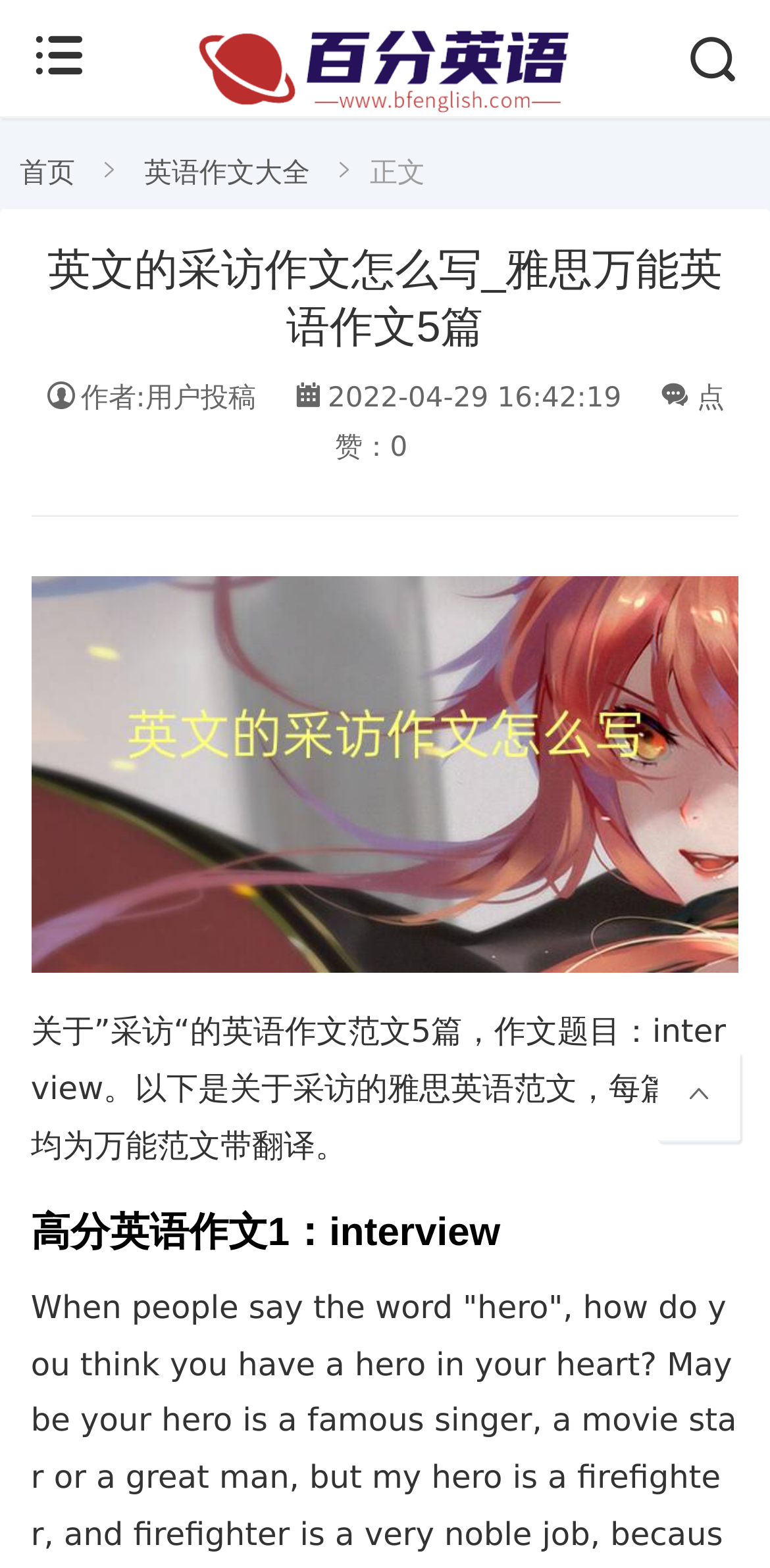Respond with a single word or phrase for the following question: 
How many English essays are provided?

5